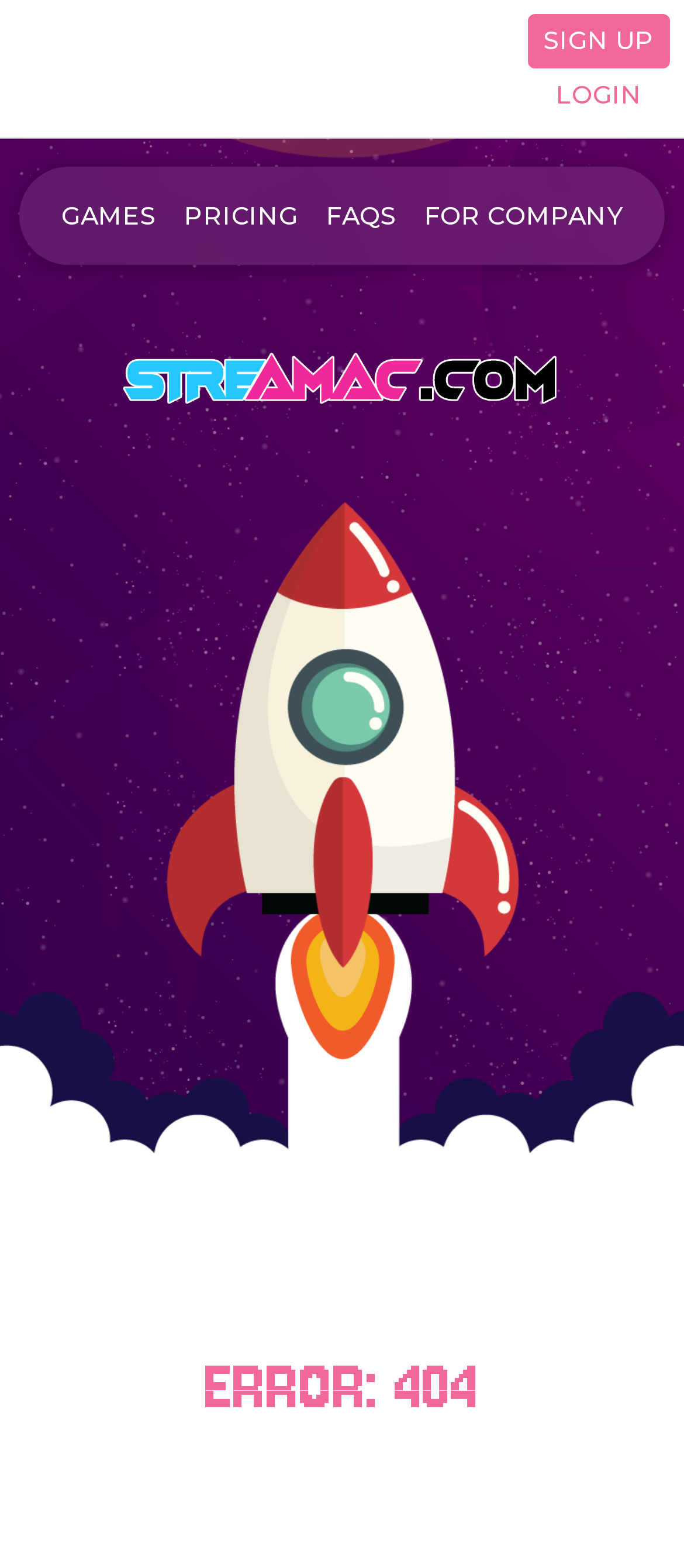Using the information in the image, give a detailed answer to the following question: What is the image present on the webpage?

The image is present with a bounding box coordinate of [0.172, 0.222, 0.828, 0.261], but it does not have a description or OCR text, making it unclear what the image represents.